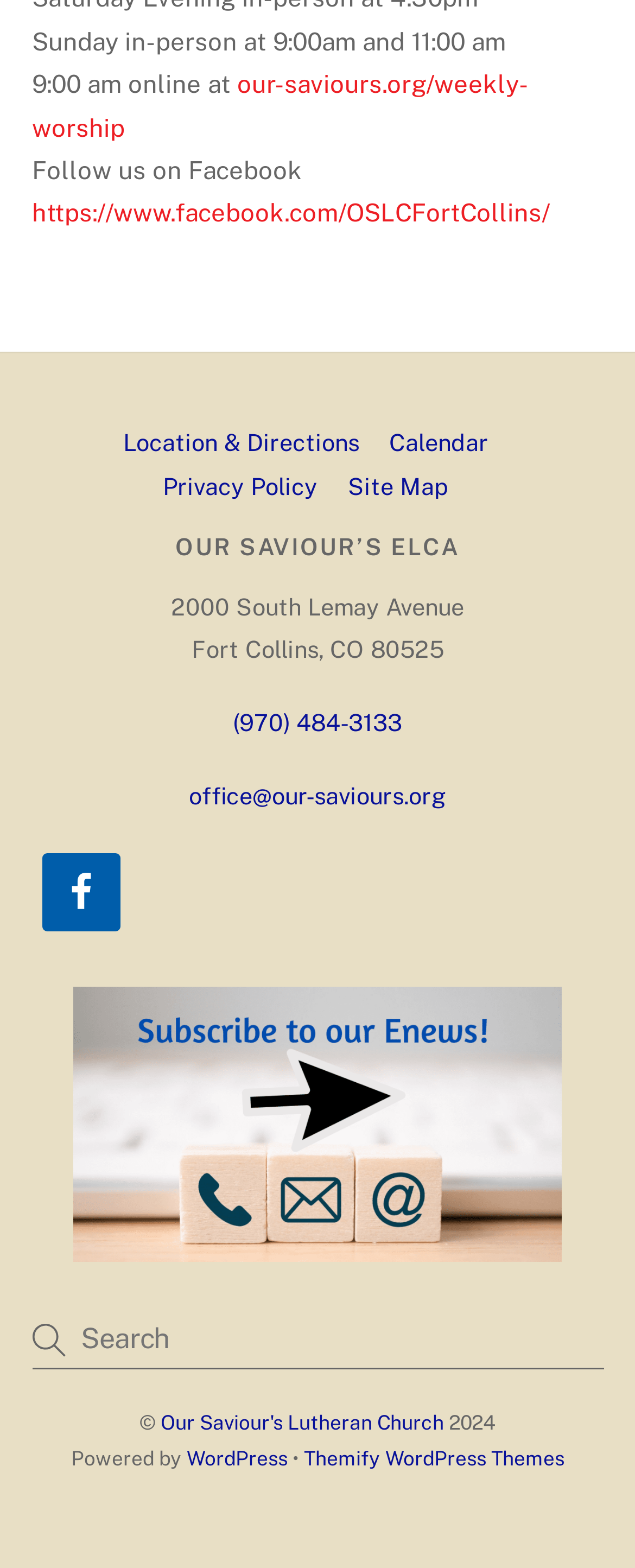What is the church's address?
Please ensure your answer to the question is detailed and covers all necessary aspects.

I found the church's address by looking at the StaticText elements with the texts '2000 South Lemay Avenue' and 'Fort Collins, CO 80525'.